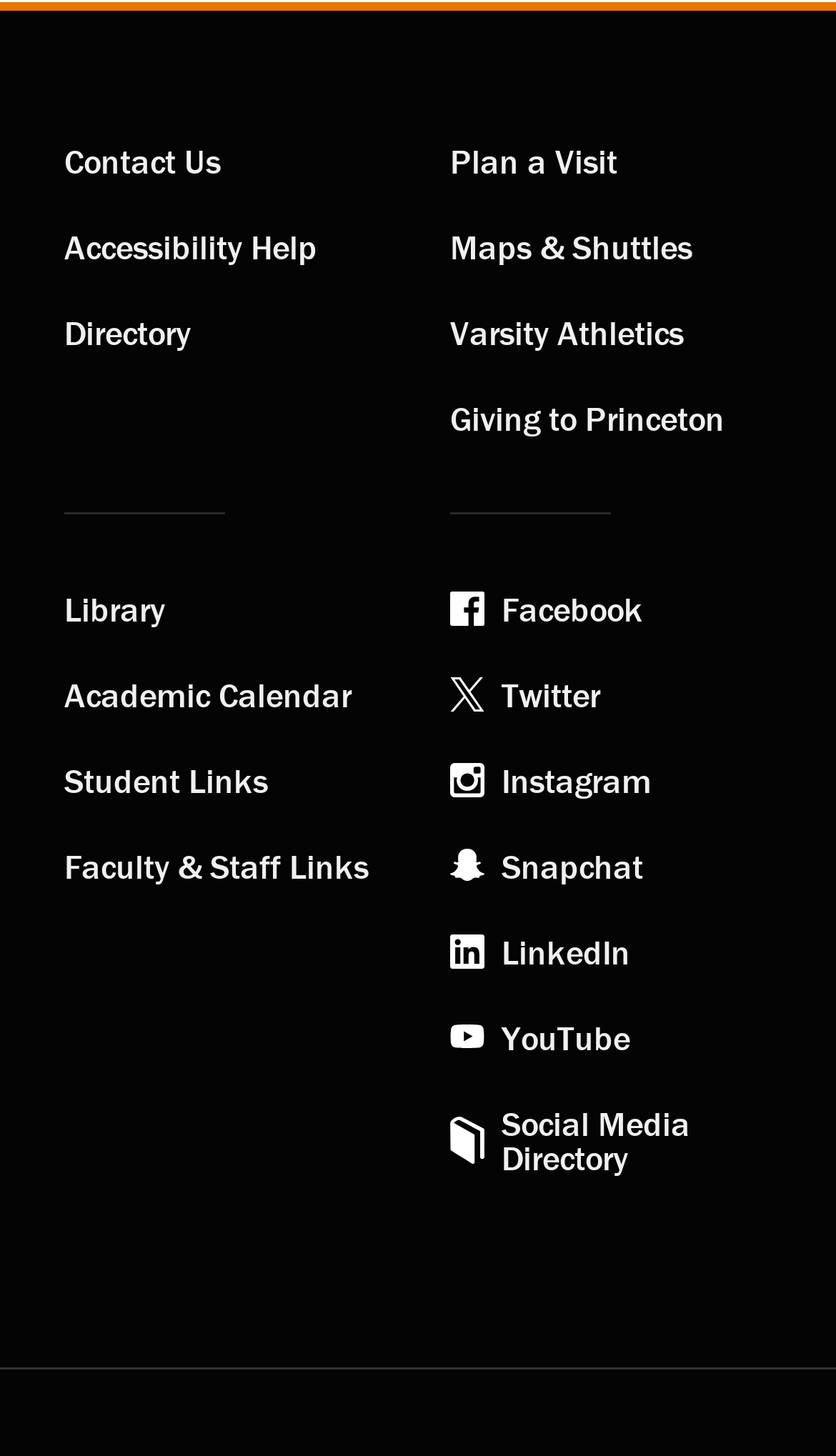Please find the bounding box coordinates of the element that must be clicked to perform the given instruction: "Follow Princeton on Facebook". The coordinates should be four float numbers from 0 to 1, i.e., [left, top, right, bottom].

[0.538, 0.388, 0.938, 0.447]